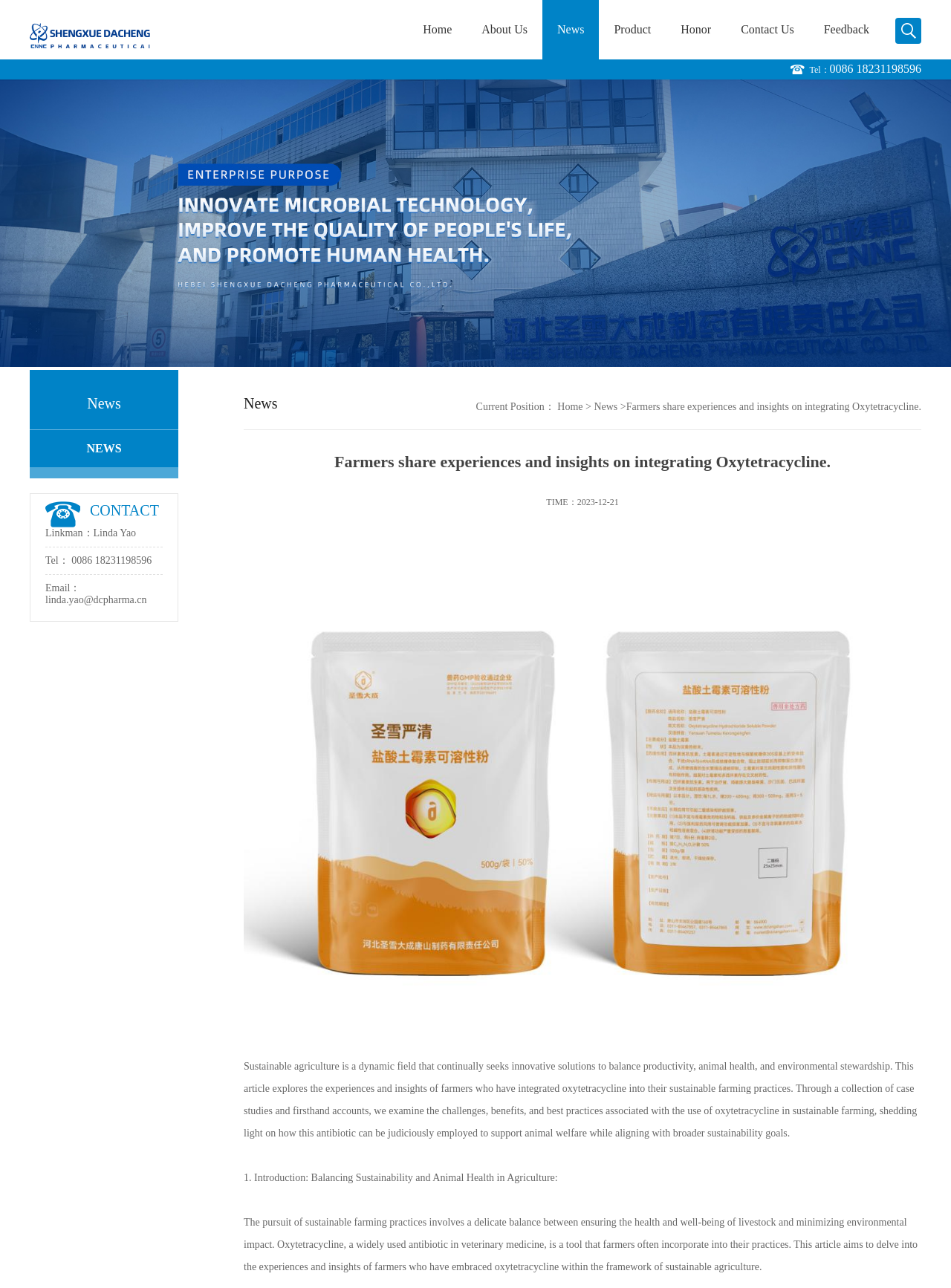Use a single word or phrase to answer the question: 
What is the date of the article?

2023-12-21